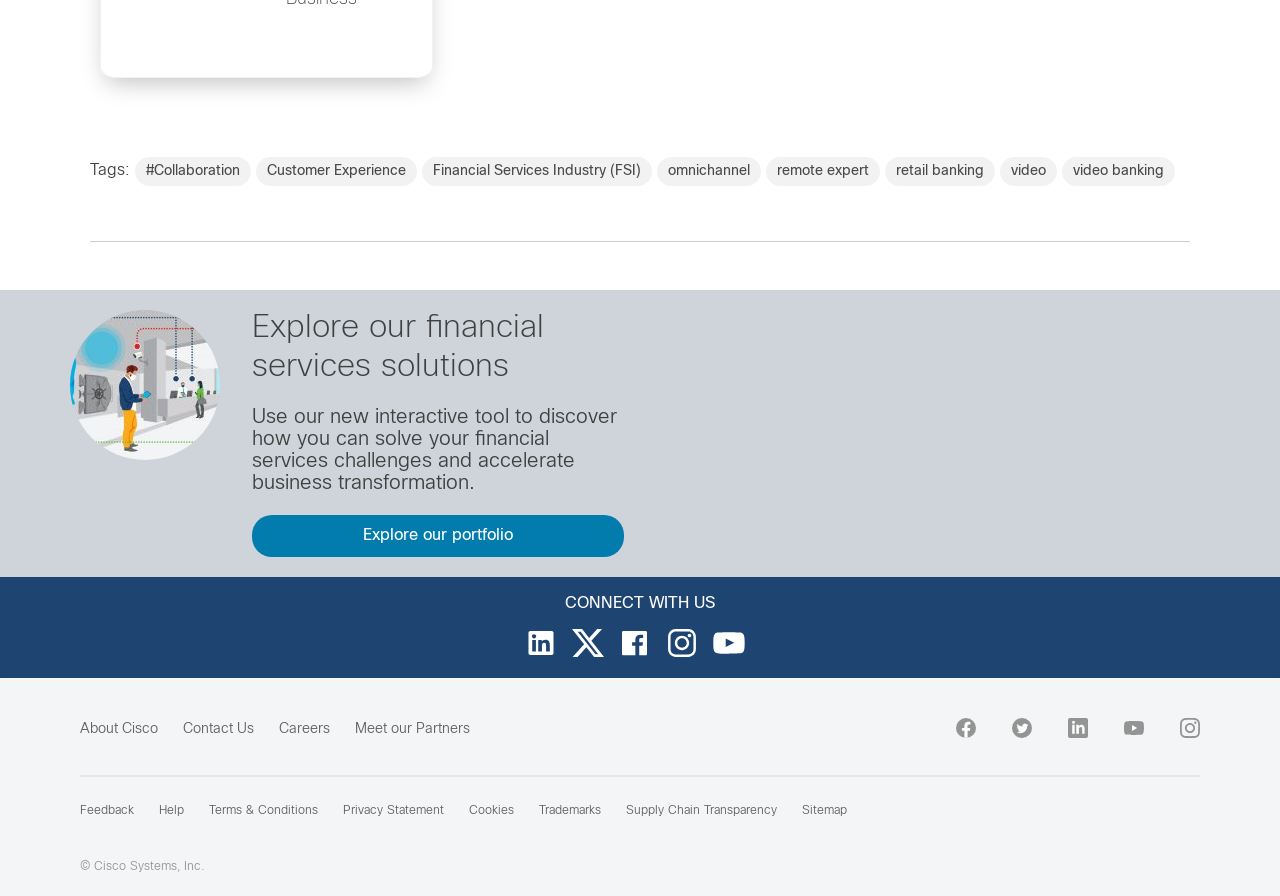Use one word or a short phrase to answer the question provided: 
What social media platforms are available for connection?

Facebook, Twitter, LinkedIn, YouTube, Instagram